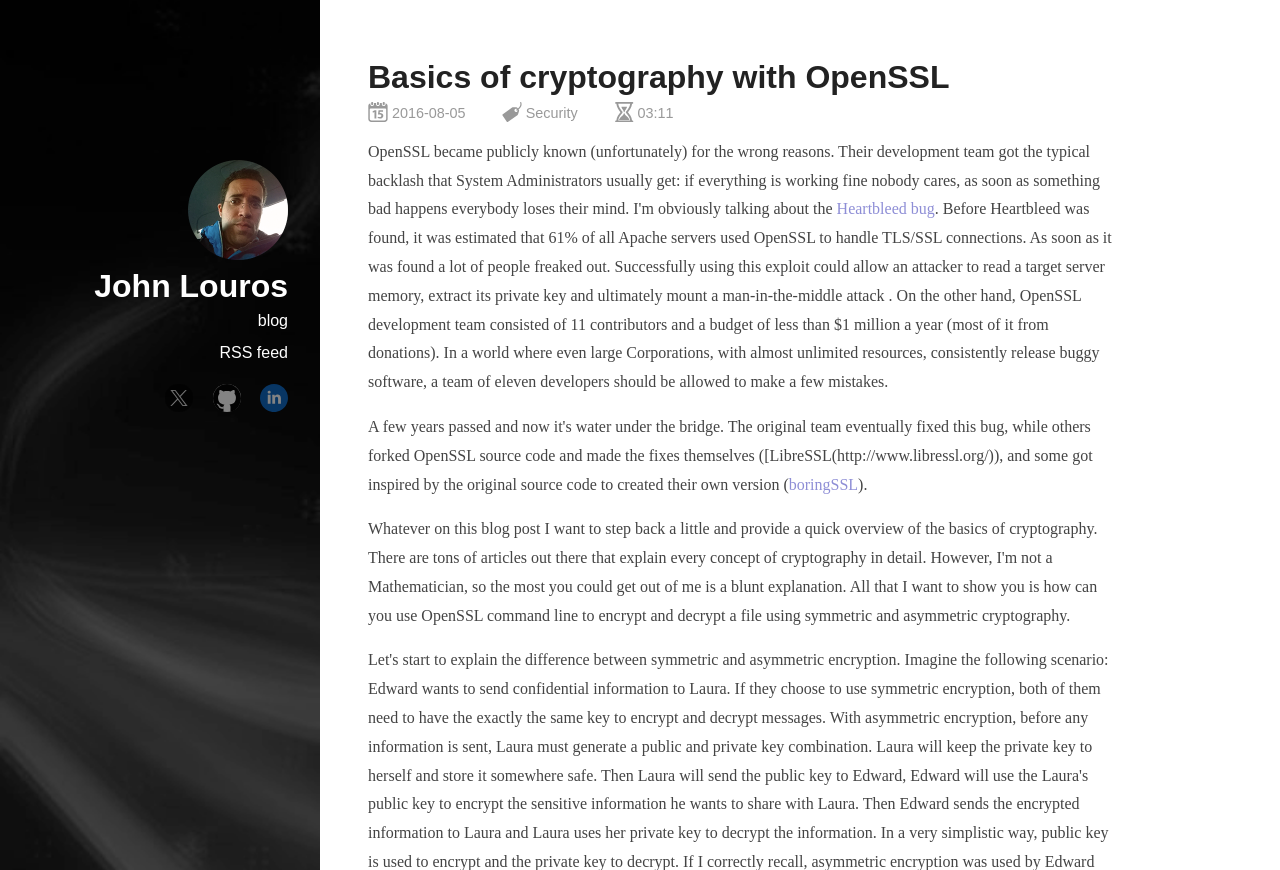What is the topic of the blog post?
Provide a one-word or short-phrase answer based on the image.

Basics of cryptography with OpenSSL